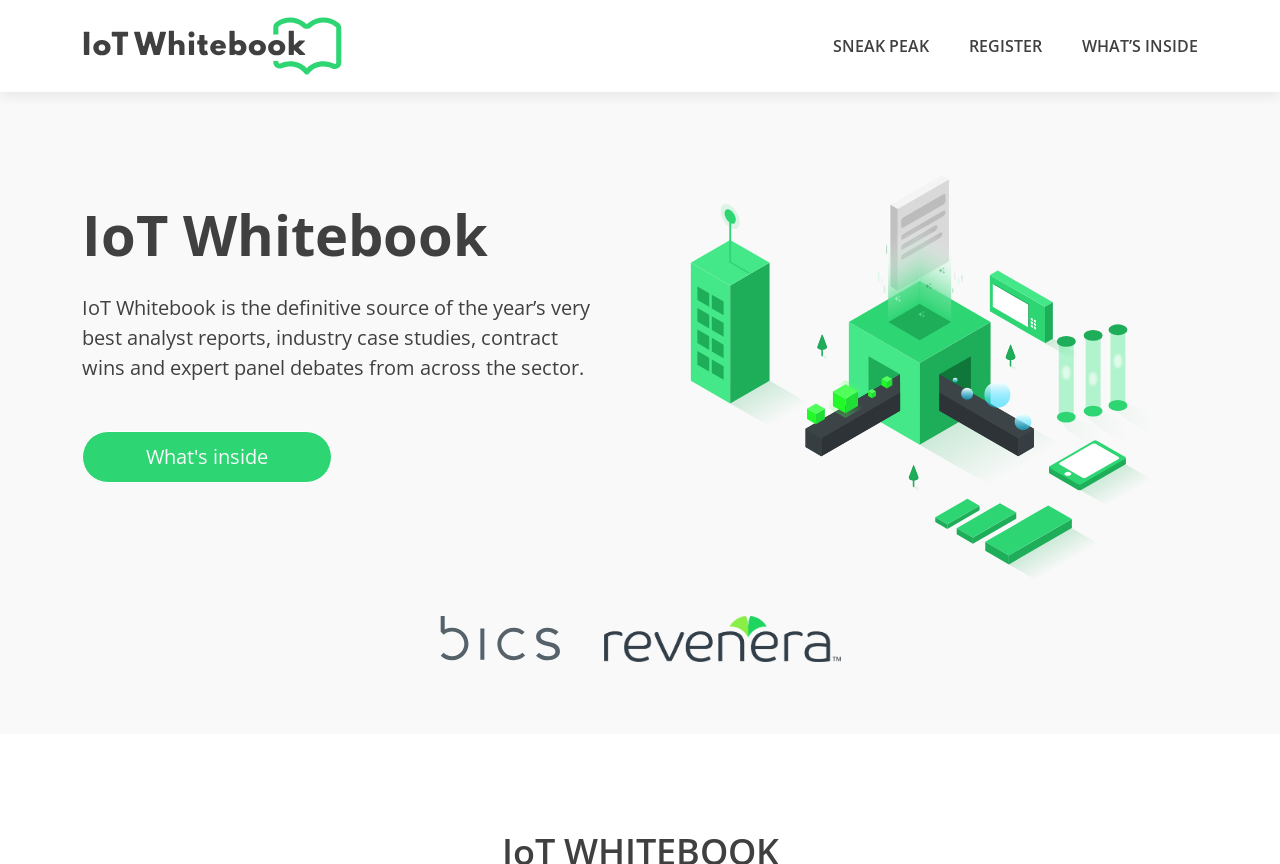Describe every aspect of the webpage in a detailed manner.

The webpage is about the IoT Whitebook, a comprehensive resource for industry insights and information. At the top left corner, there is a Whitebook logo, accompanied by a smaller image of the same logo. 

On the top right side, there are three links: "SNEAK PEAK", "REGISTER", and "WHAT'S INSIDE", positioned in a horizontal row. 

Below the logo, there is a heading that reads "IoT Whitebook", followed by a paragraph of text that describes the Whitebook as a definitive source of analyst reports, industry case studies, contract wins, and expert panel debates from across the sector.

Underneath the paragraph, there is a link to "What's inside" and a large image that takes up most of the width of the page. 

At the bottom of the page, there are two logos, "Bics Logo" and "Revenera_logo", positioned side by side, with their respective images.